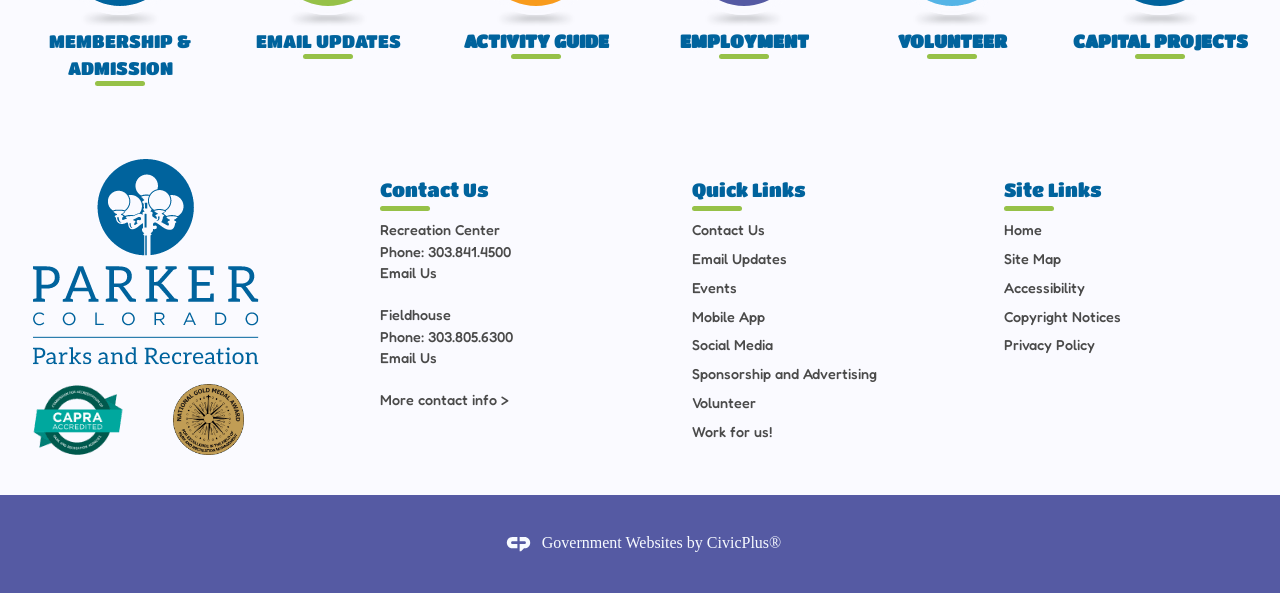How many links are there in the 'Quick Links' region?
Based on the image, answer the question with as much detail as possible.

I counted the number of link elements within the 'Quick Links' region and found eight links: 'Quick Links', 'Contact Us', 'Email Updates', 'Events', 'Mobile App', 'Social Media', 'Sponsorship and Advertising', and 'Volunteer'.